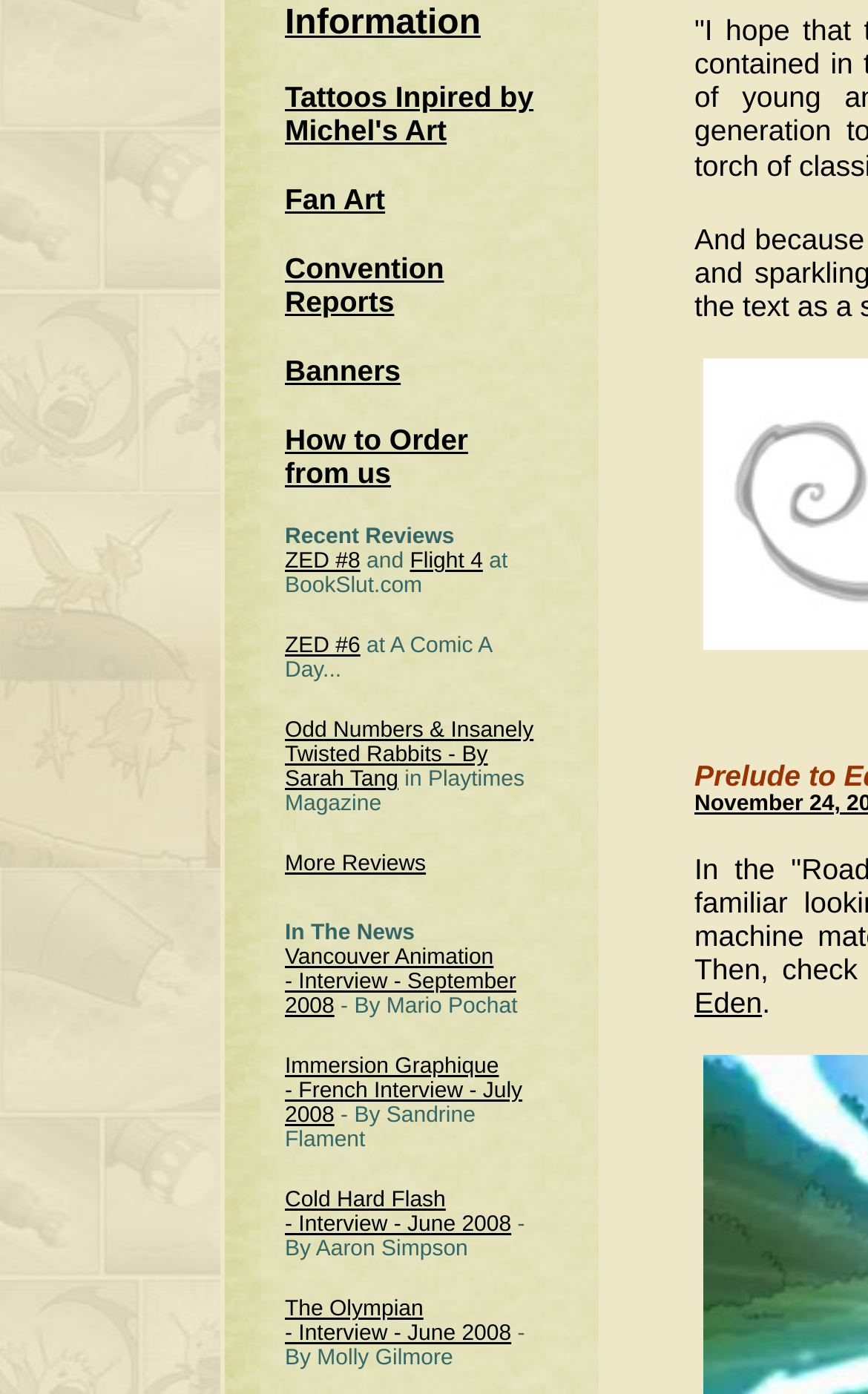Find and indicate the bounding box coordinates of the region you should select to follow the given instruction: "Read recent reviews".

[0.328, 0.377, 0.523, 0.394]